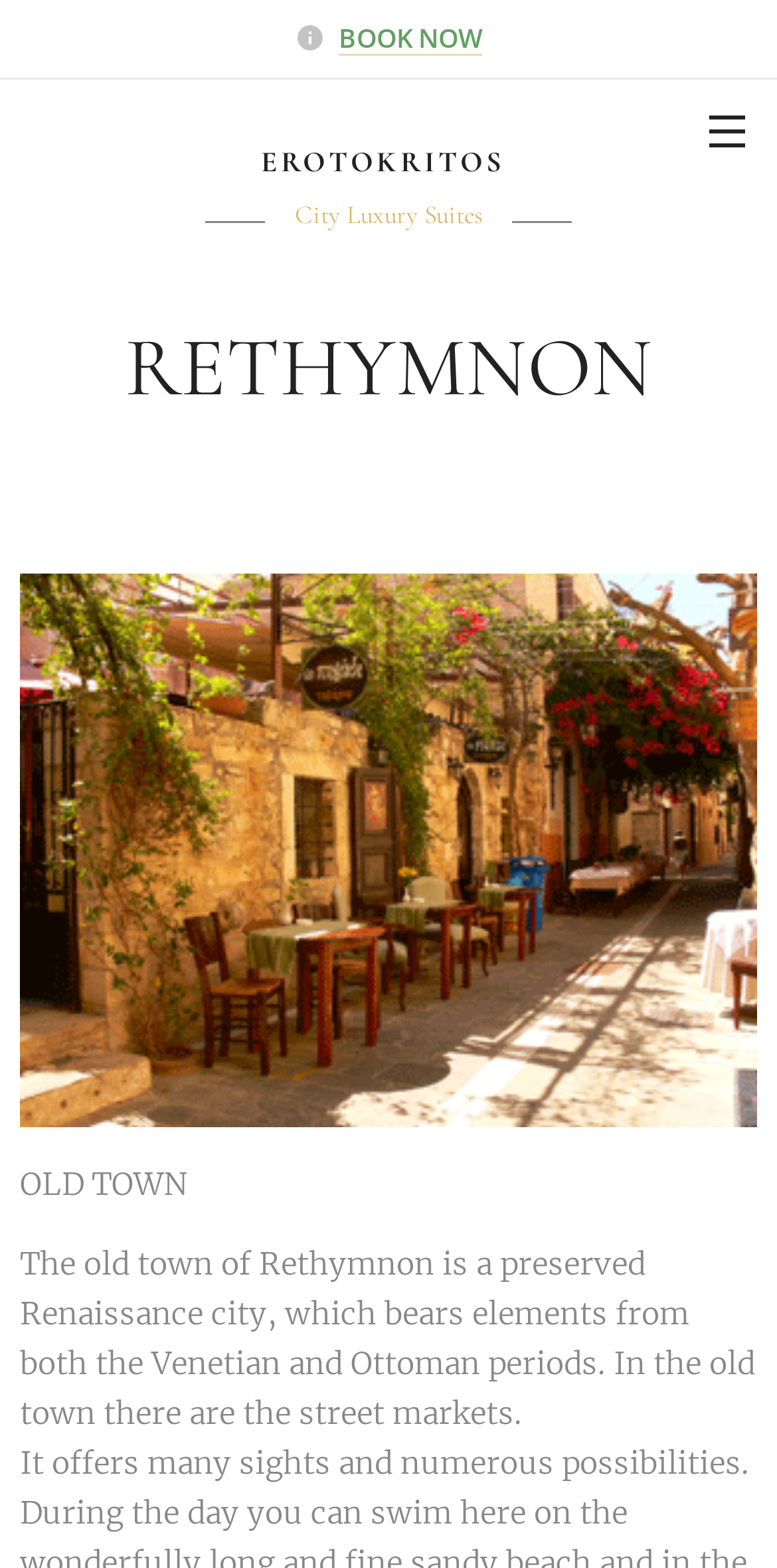What periods are reflected in the old town's architecture?
Utilize the image to construct a detailed and well-explained answer.

I found the answer by reading the description of the old town, which mentions that it 'bears elements from both the Venetian and Ottoman periods'.